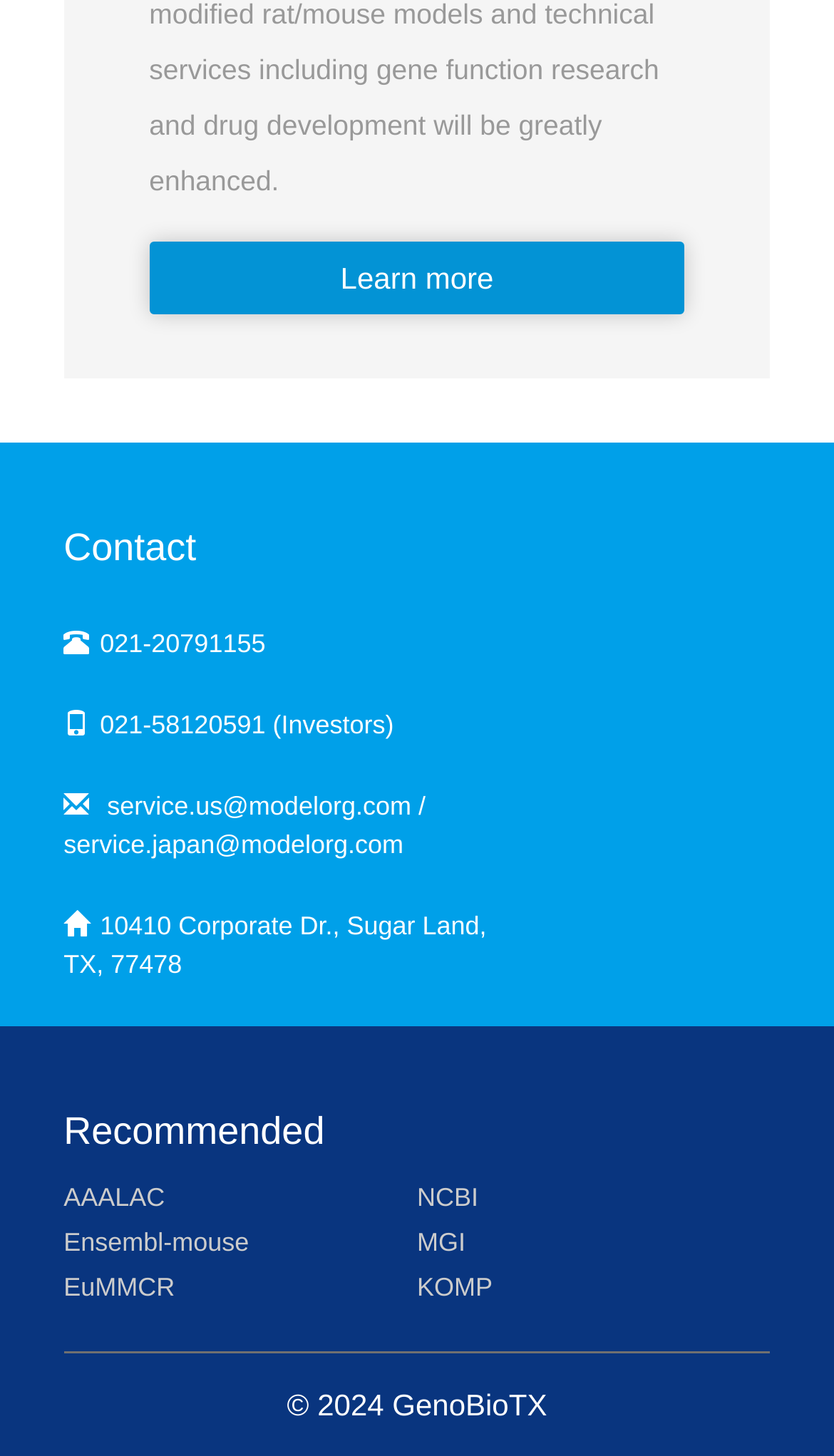What is the orientation of the separator element?
Examine the image closely and answer the question with as much detail as possible.

I found the orientation of the separator element by looking at the separator element's description, which specifies that its orientation is horizontal.